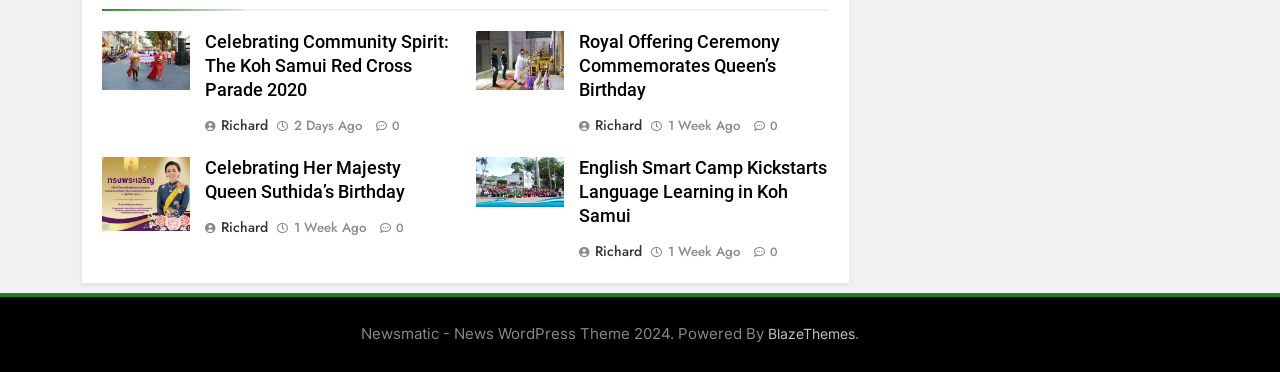Utilize the information from the image to answer the question in detail:
What is the name of the WordPress theme used by this website?

The website uses the Newsmatic WordPress theme, which is indicated by the static text 'Newsmatic - News WordPress Theme 2024. Powered By' at the bottom of the page.